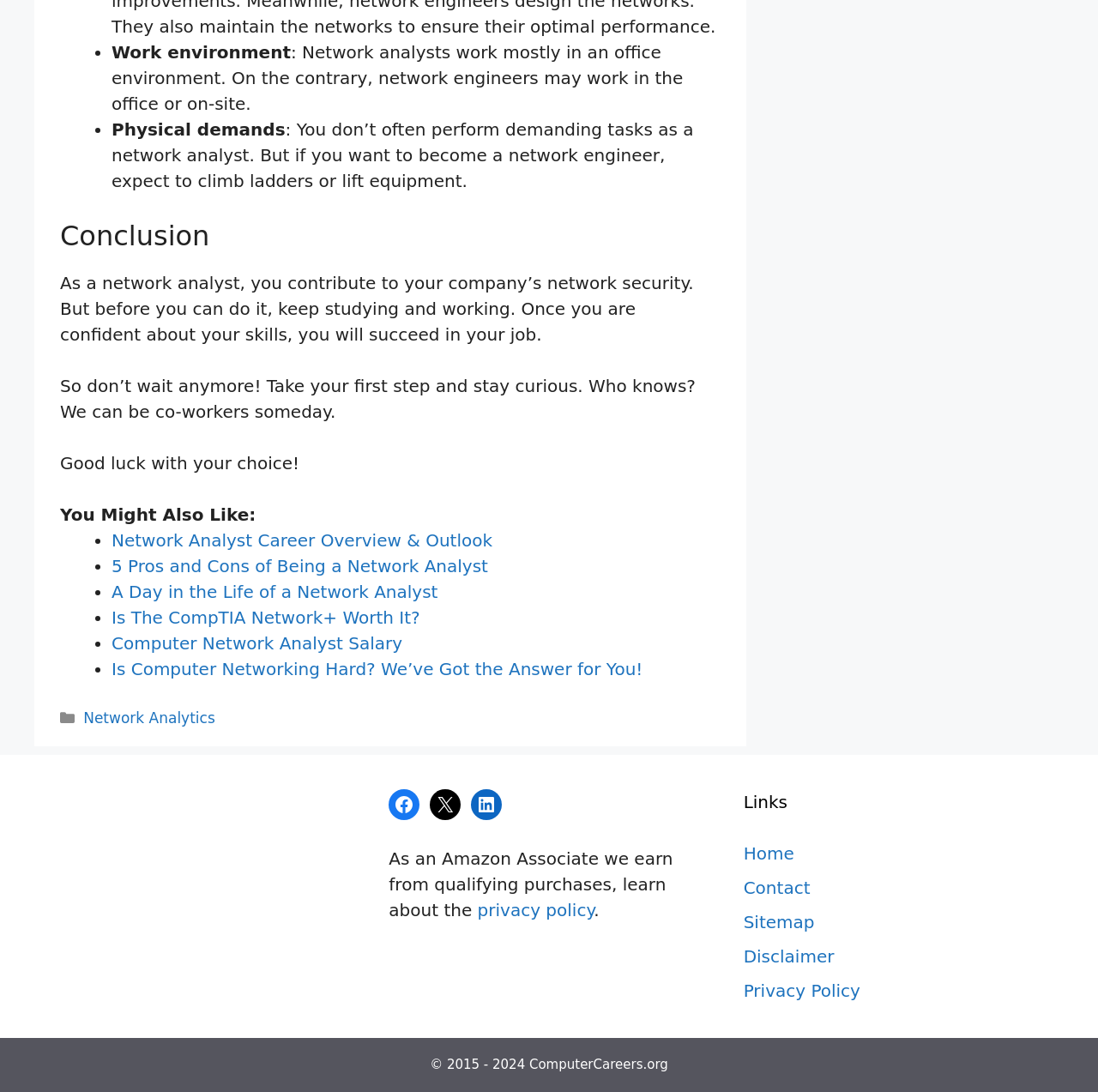Please reply to the following question using a single word or phrase: 
What is the work environment for network analysts?

Office environment